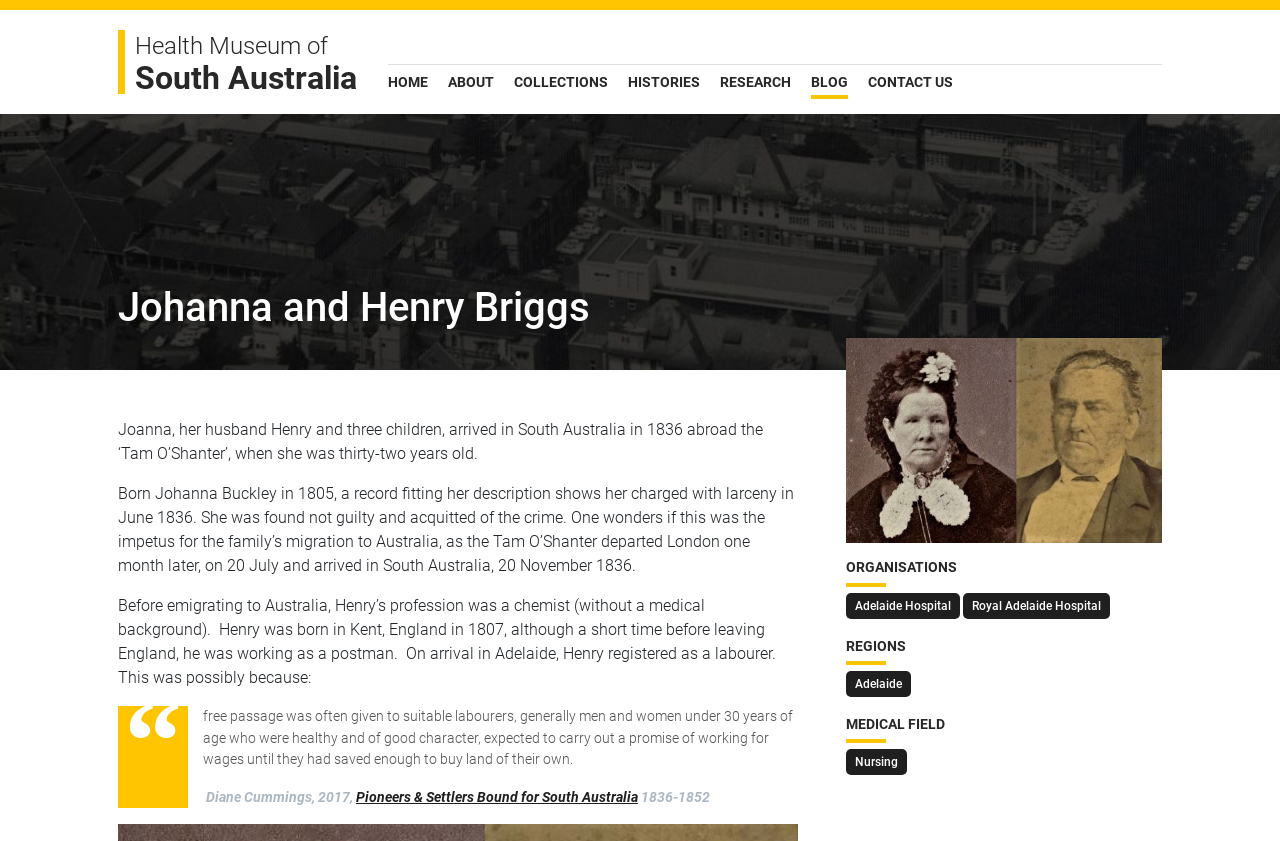Identify and provide the bounding box coordinates of the UI element described: "Cheap Assignment Help Australia". The coordinates should be formatted as [left, top, right, bottom], with each number being a float between 0 and 1.

None